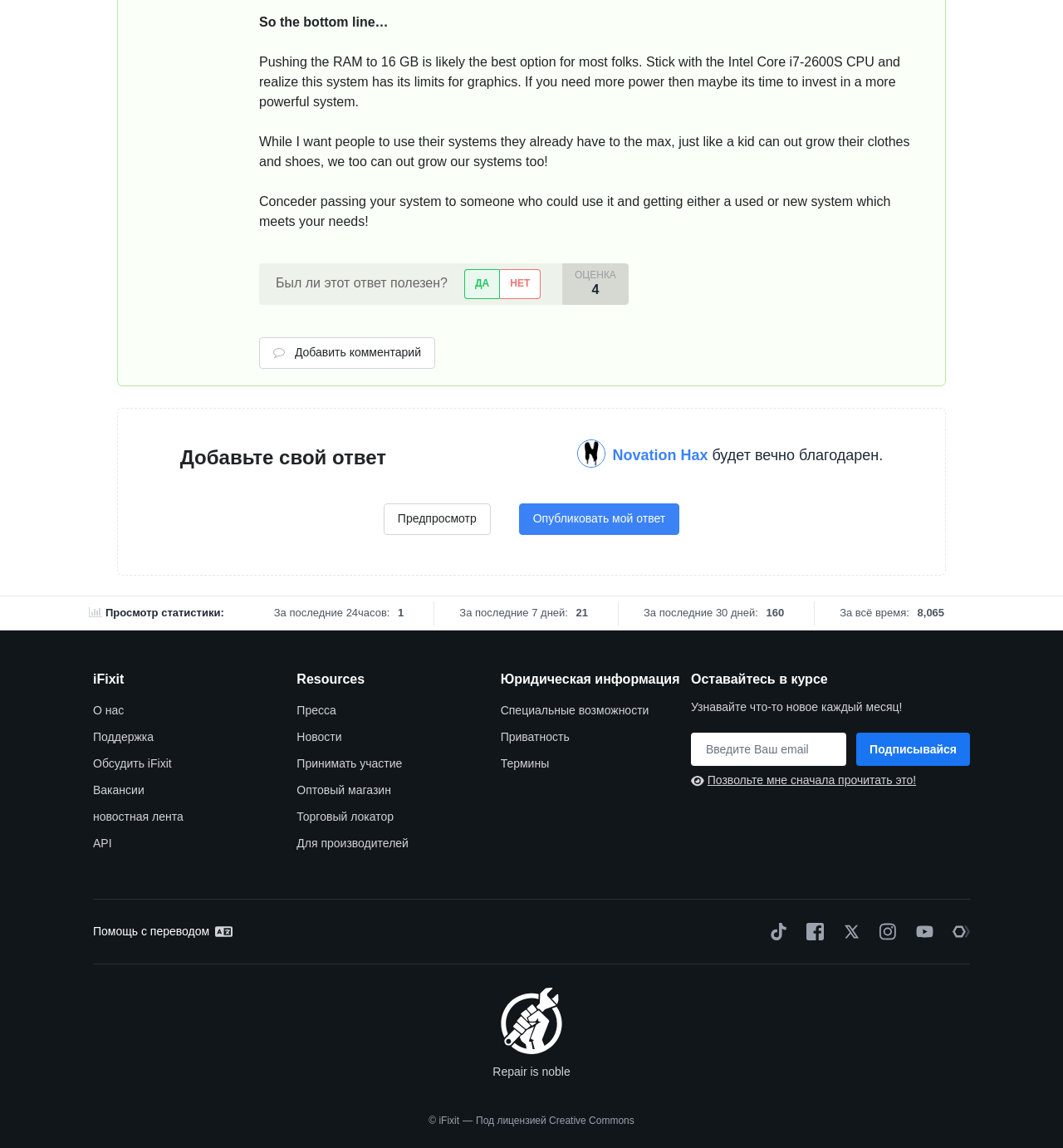Please find the bounding box coordinates for the clickable element needed to perform this instruction: "Enter your email address in the subscription box".

[0.65, 0.638, 0.796, 0.667]